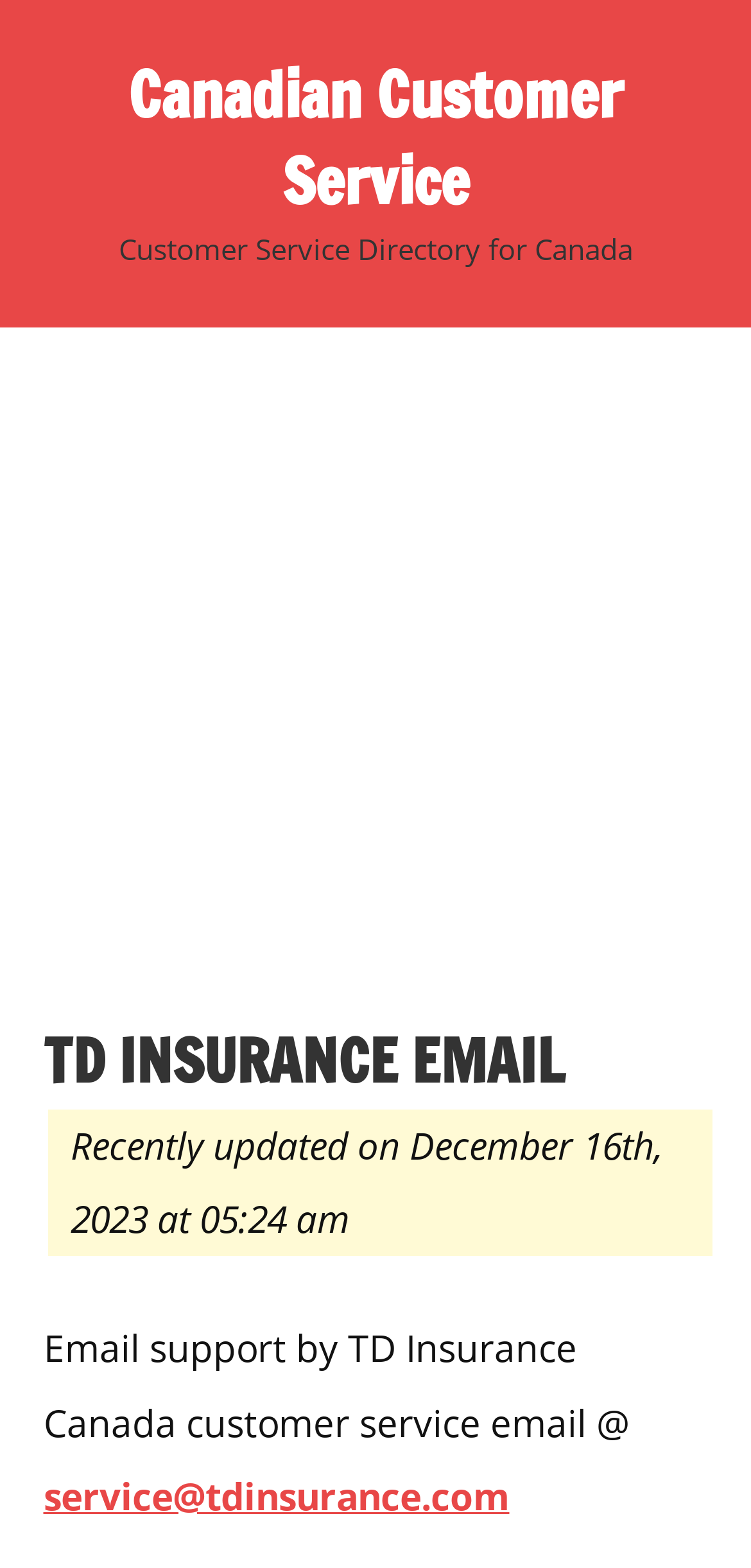Identify the bounding box coordinates of the HTML element based on this description: "aria-label="Advertisement" name="aswift_1" title="Advertisement"".

[0.0, 0.243, 1.0, 0.642]